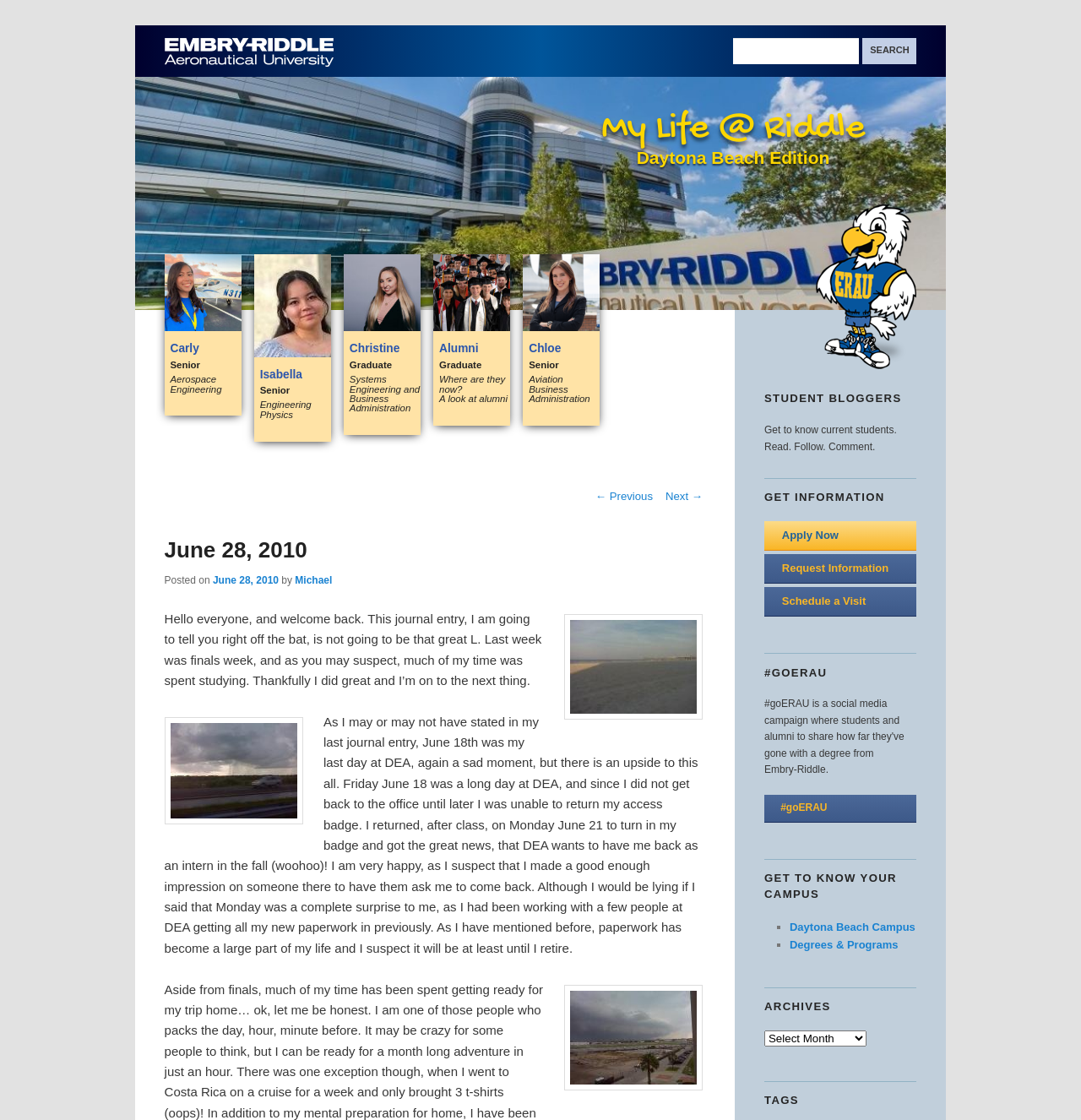What is the date of the blog post?
Please provide a single word or phrase answer based on the image.

June 28, 2010